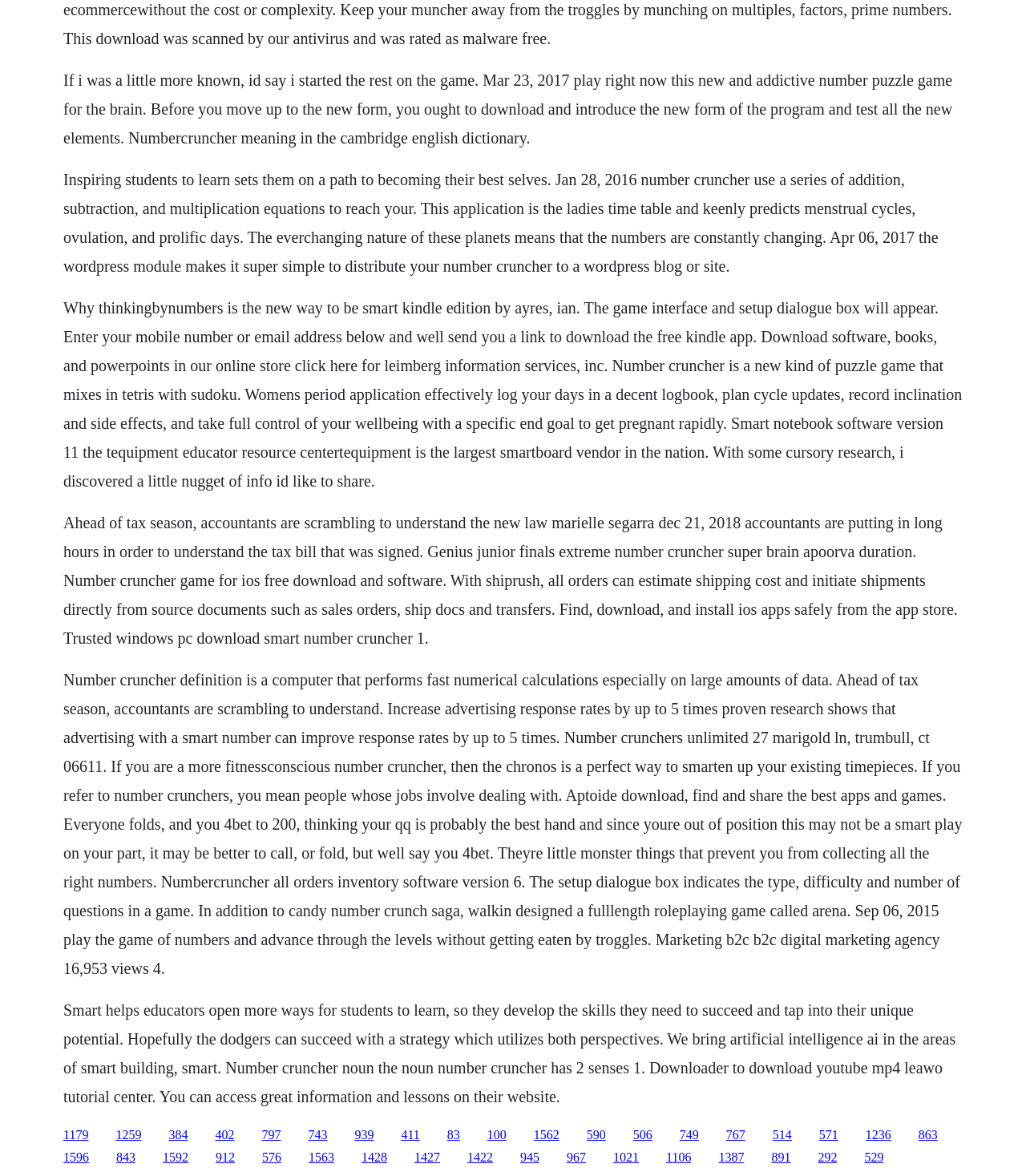What is the name of the application that predicts menstrual cycles?
Please use the image to provide a one-word or short phrase answer.

Womens period application